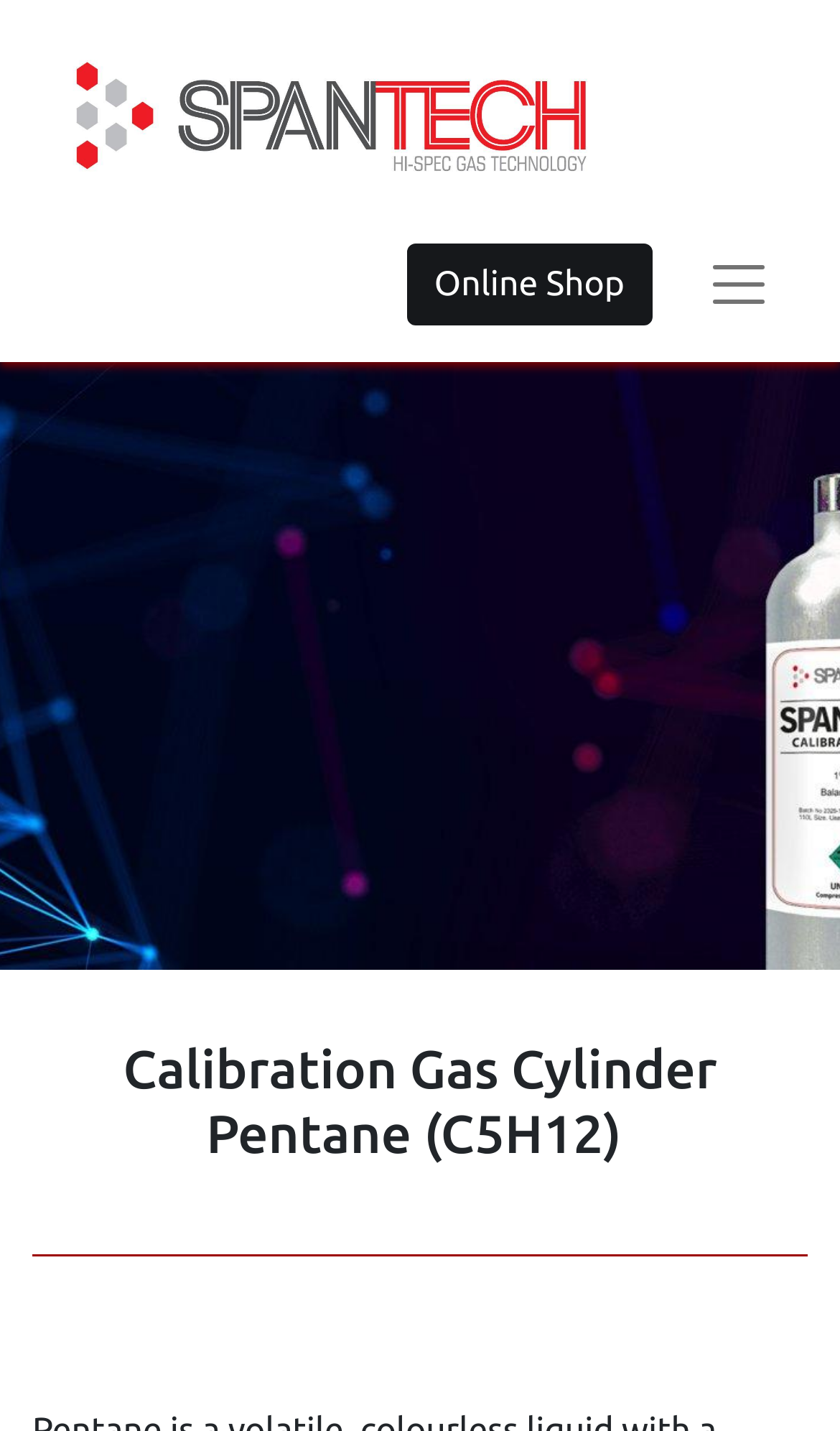Please provide a one-word or phrase answer to the question: 
How many navigation links are there?

2